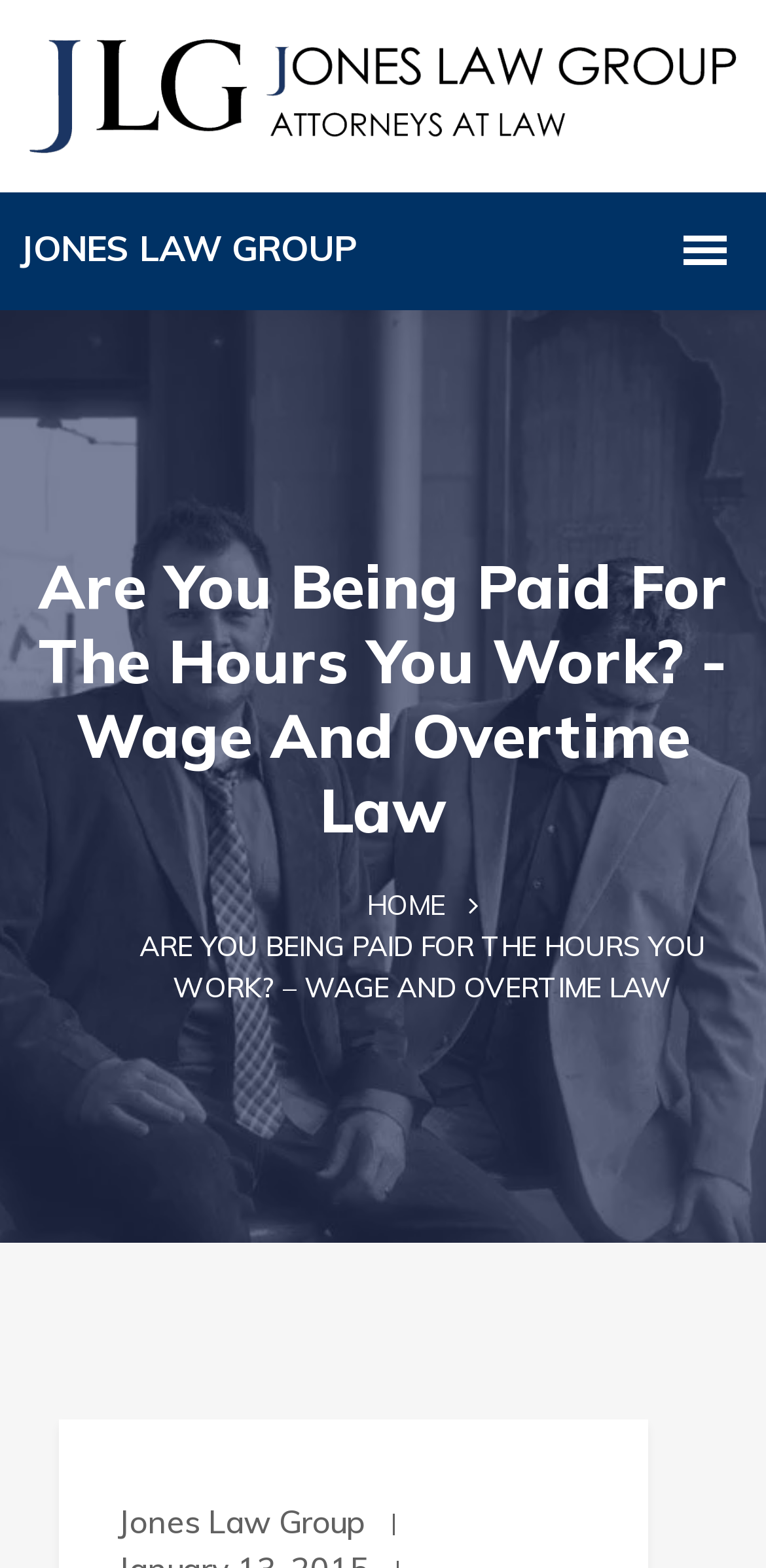Provide the bounding box coordinates of the UI element that matches the description: "Home".

[0.103, 0.146, 0.213, 0.171]